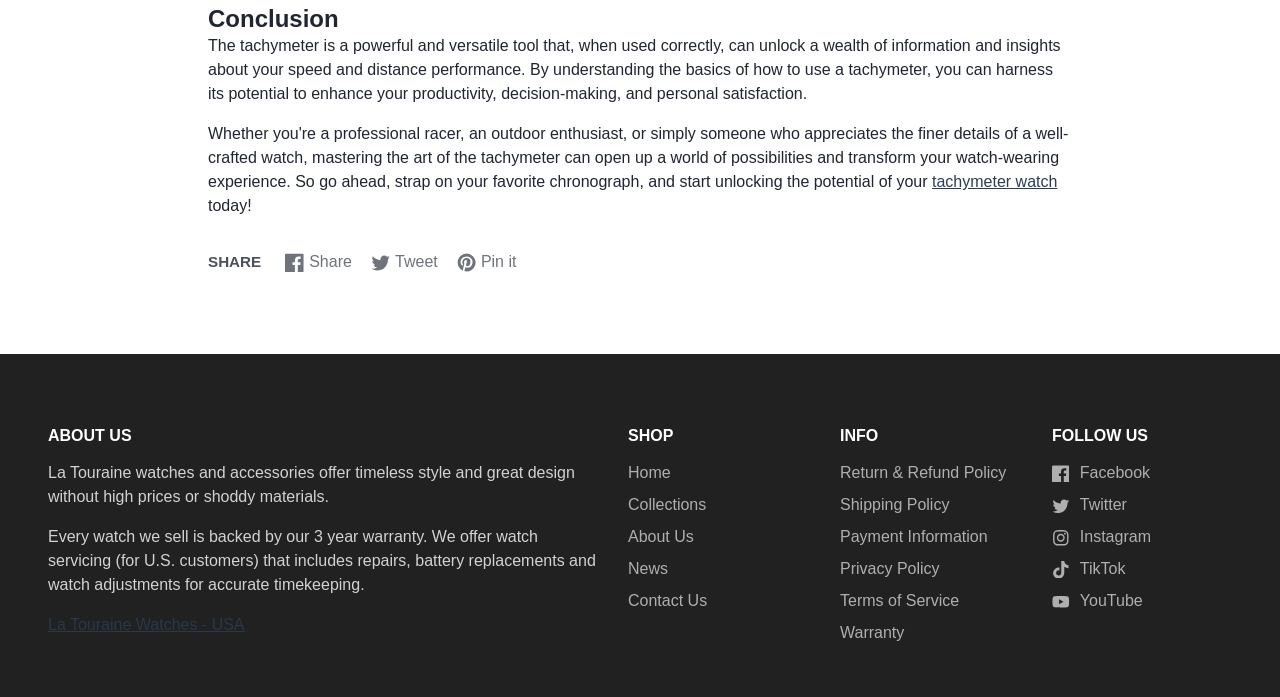What is the purpose of a tachymeter?
Answer the question in as much detail as possible.

The text in the 'Conclusion' section explains that a tachymeter is a powerful tool that can unlock a wealth of information and insights about one's speed and distance performance when used correctly.